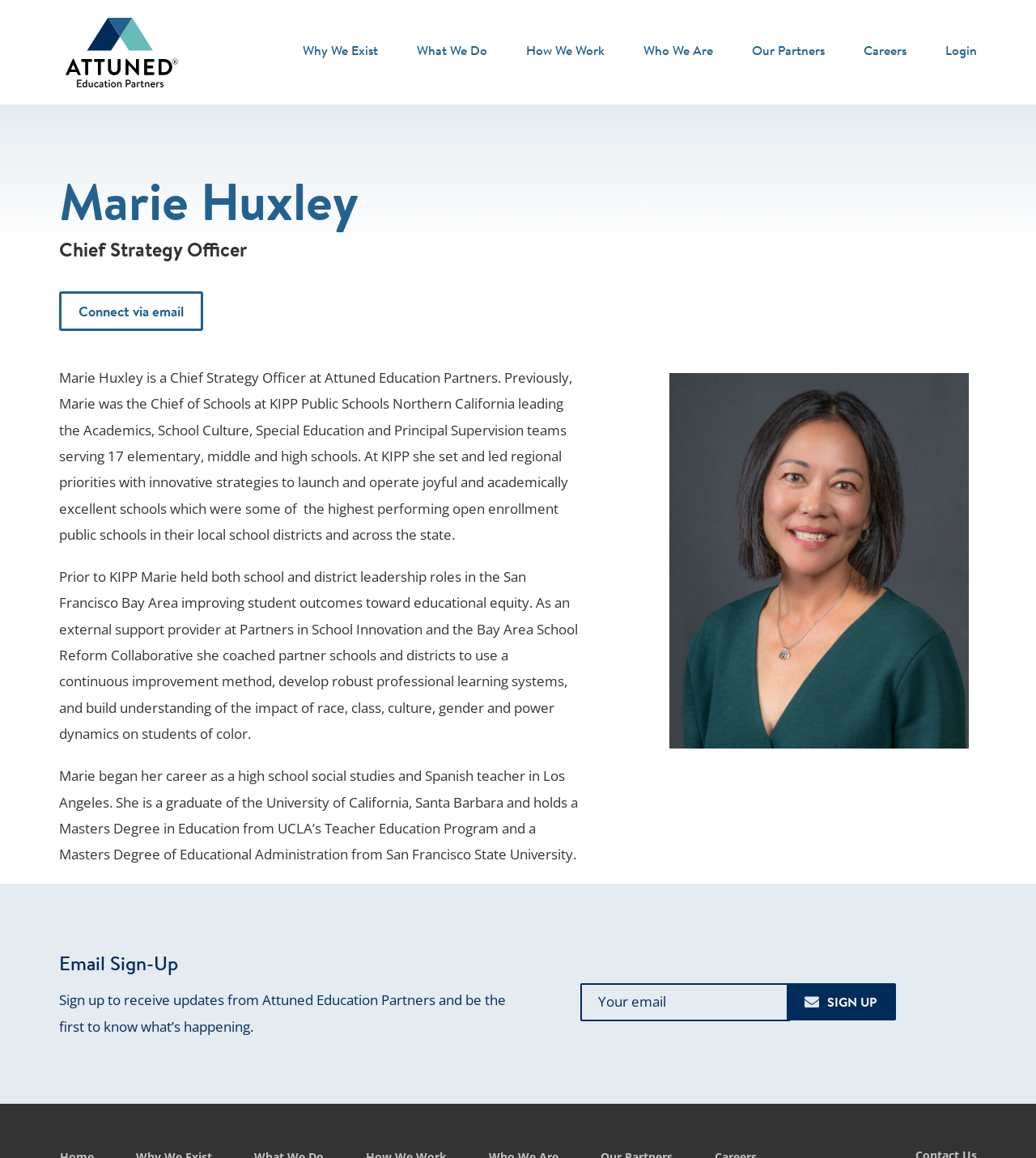Provide the bounding box coordinates of the section that needs to be clicked to accomplish the following instruction: "Connect with Marie Huxley via email."

[0.057, 0.252, 0.196, 0.286]